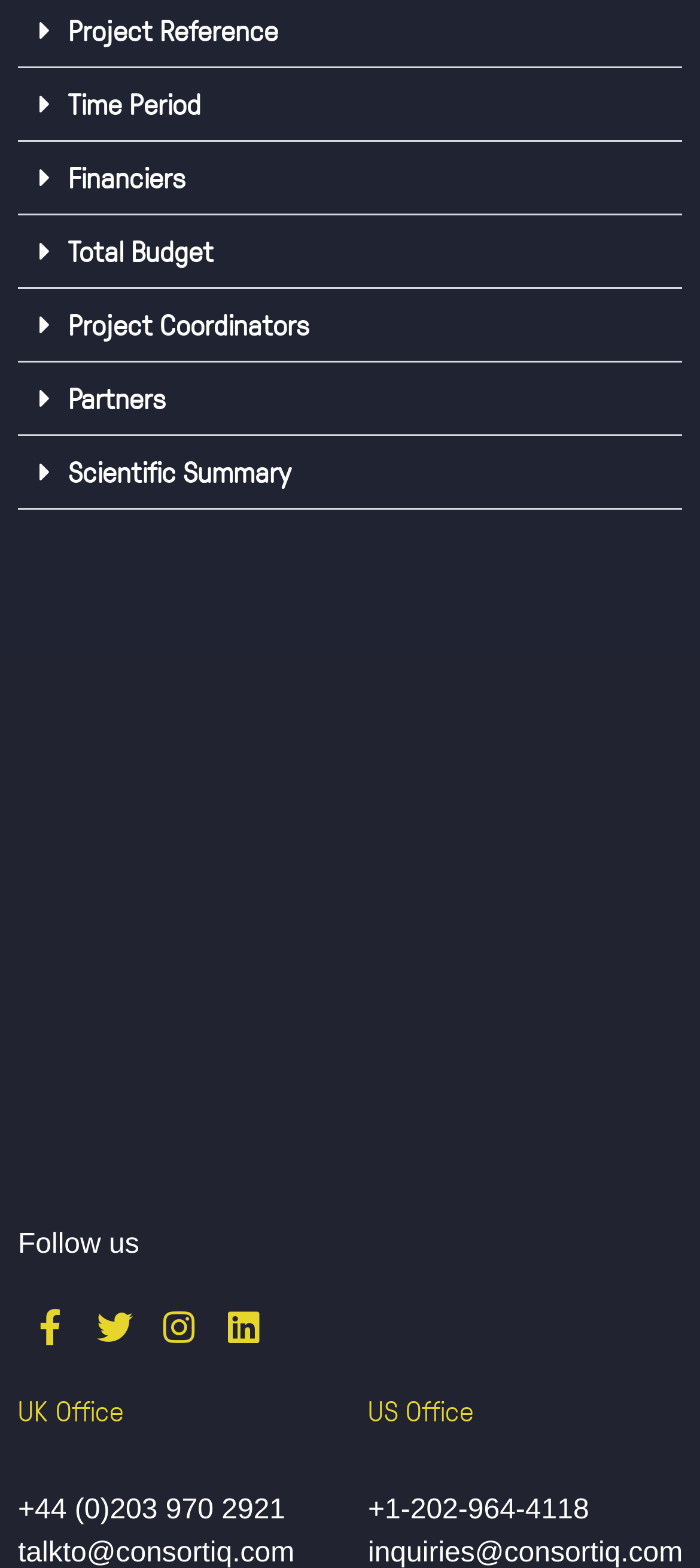Given the description Financiers, predict the bounding box coordinates of the UI element. Ensure the coordinates are in the format (top-left x, top-left y, bottom-right x, bottom-right y) and all values are between 0 and 1.

[0.097, 0.1, 0.264, 0.124]